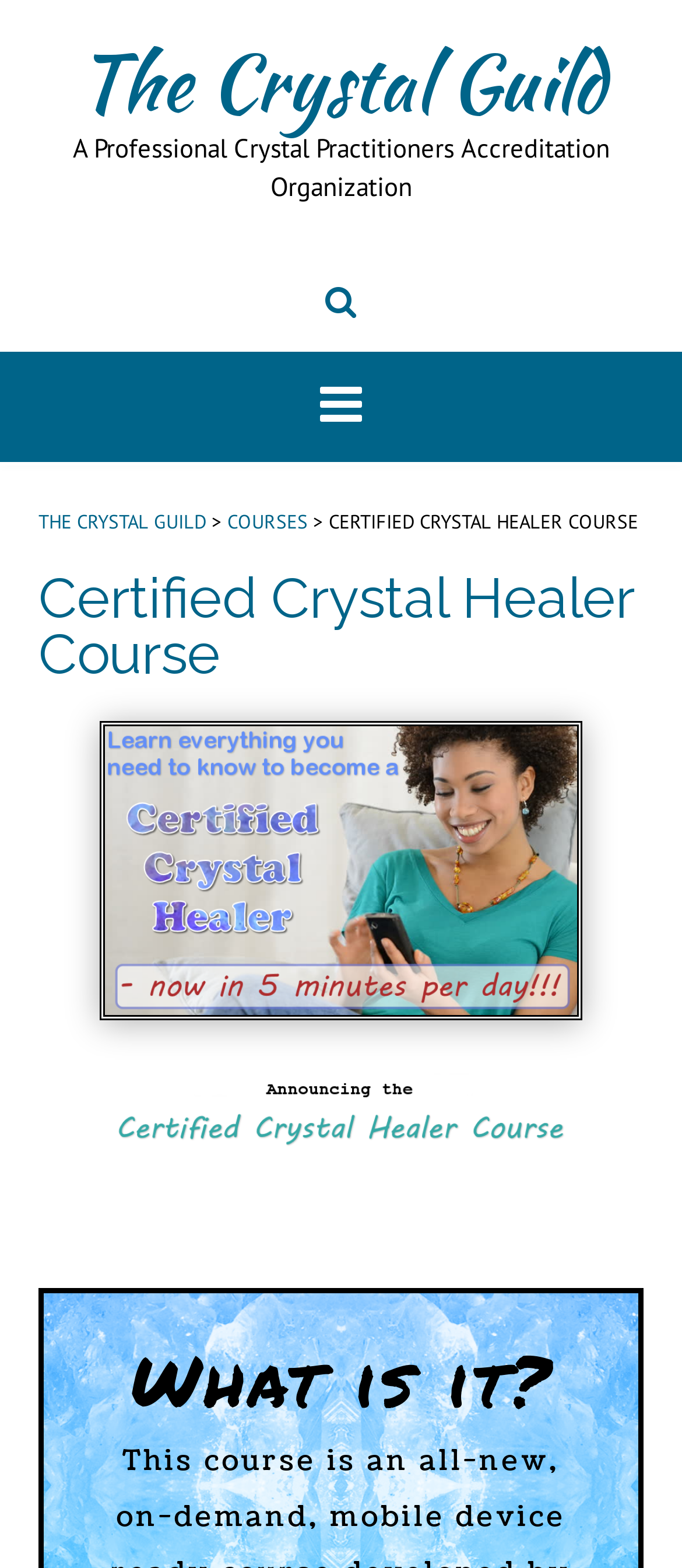What type of course is being offered?
Can you offer a detailed and complete answer to this question?

I found the answer by looking at the middle section of the webpage, where it says 'CERTIFIED CRYSTAL HEALER COURSE' in a static text format, and also in a heading format below it, which asks 'What is it?'.